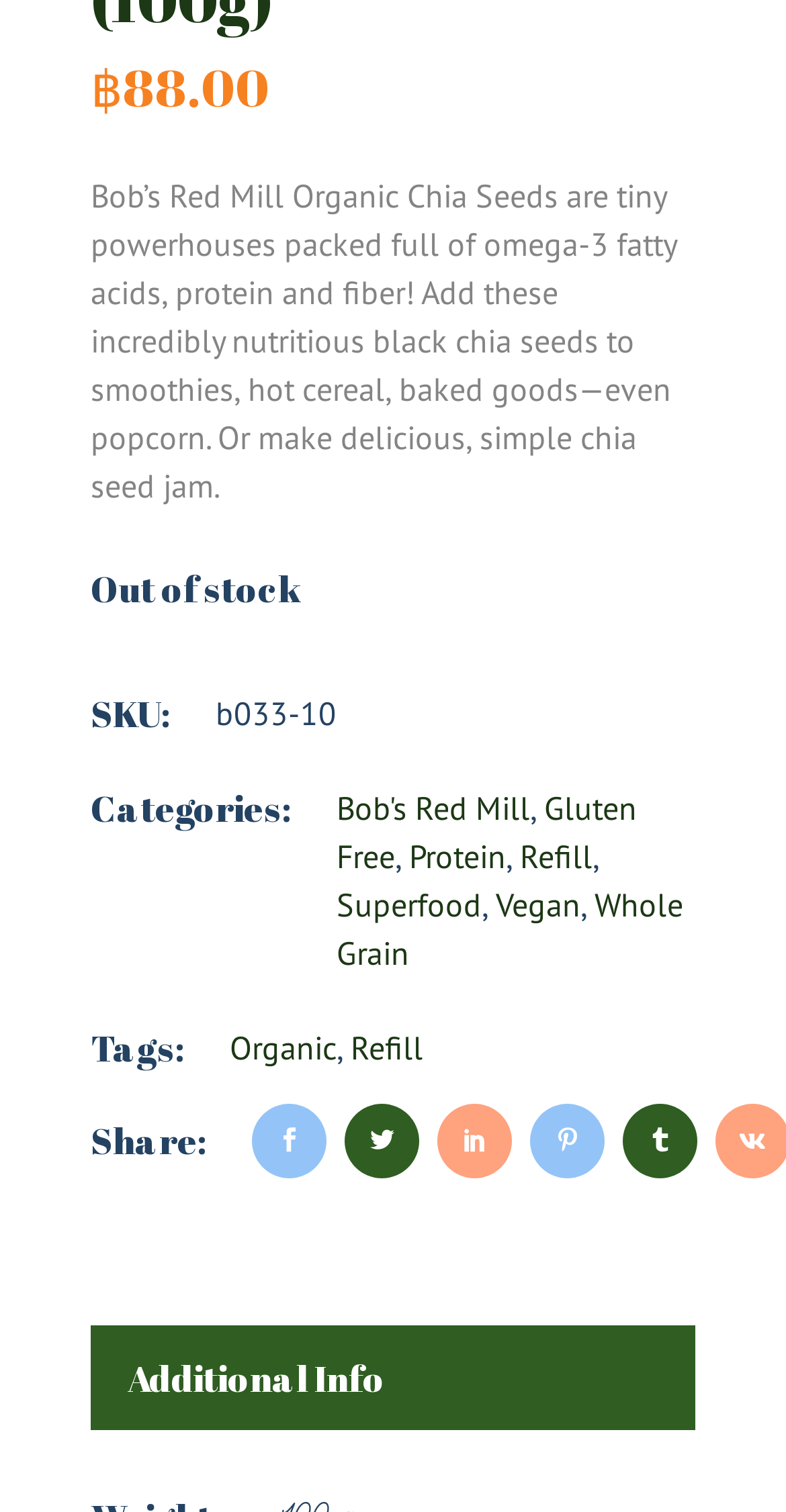What categories does the product belong to?
Please provide a single word or phrase in response based on the screenshot.

Multiple